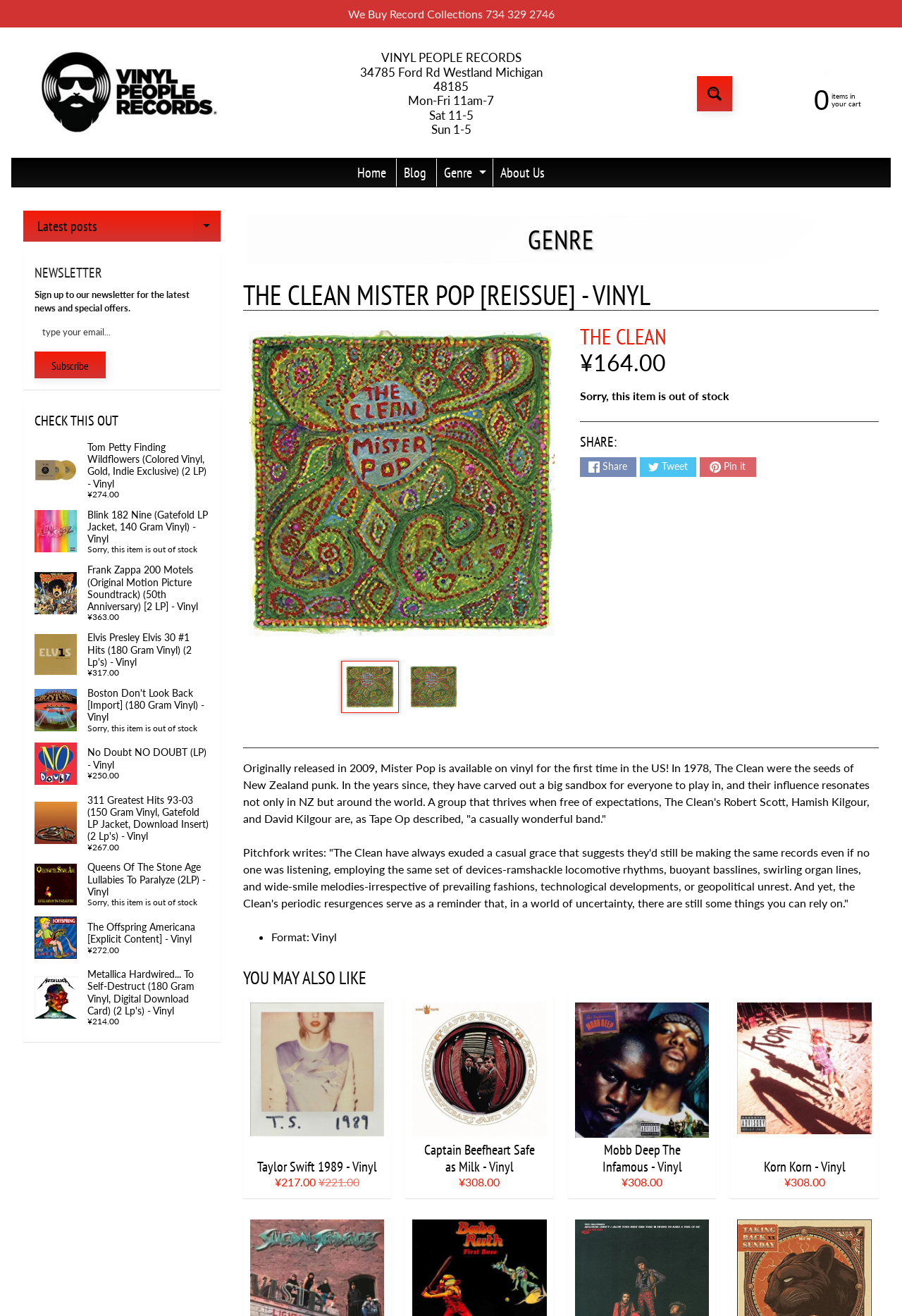Provide a brief response to the question using a single word or phrase: 
What is the name of the record store?

Vinyl People Records